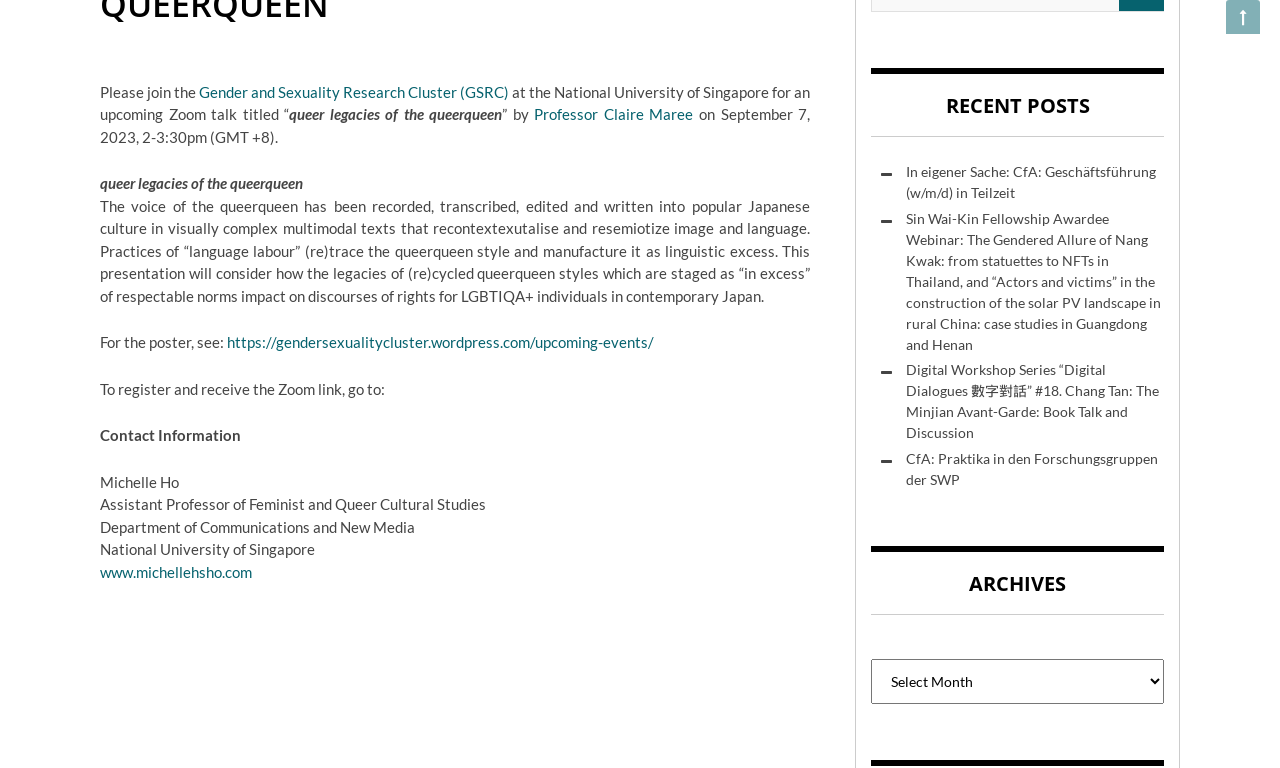Locate the bounding box coordinates of the item that should be clicked to fulfill the instruction: "visit Michelle Ho's homepage".

[0.078, 0.733, 0.197, 0.756]